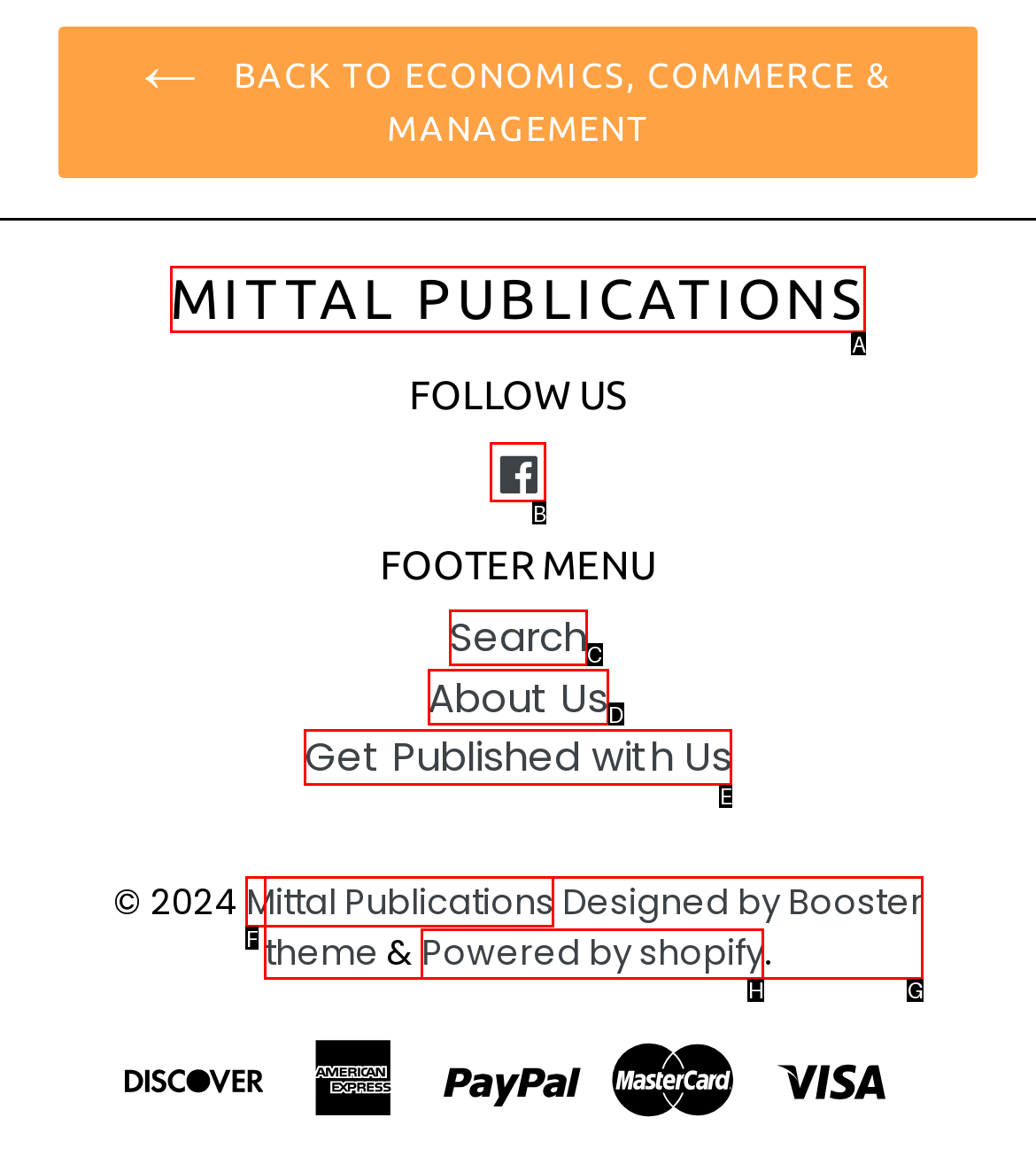Determine which option fits the element description: Facebook
Answer with the option’s letter directly.

B